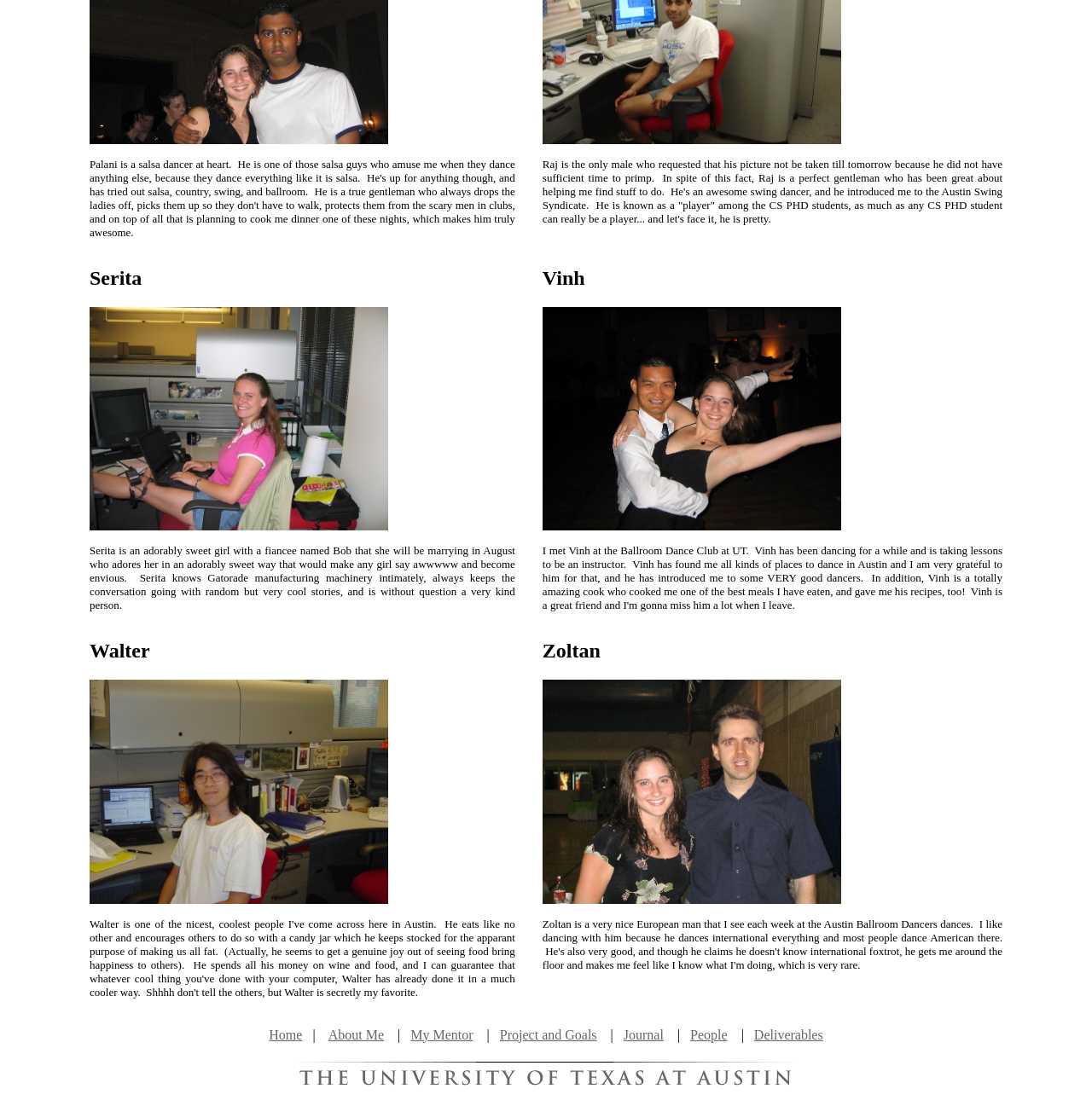Extract the bounding box of the UI element described as: "Home".

[0.246, 0.924, 0.277, 0.937]